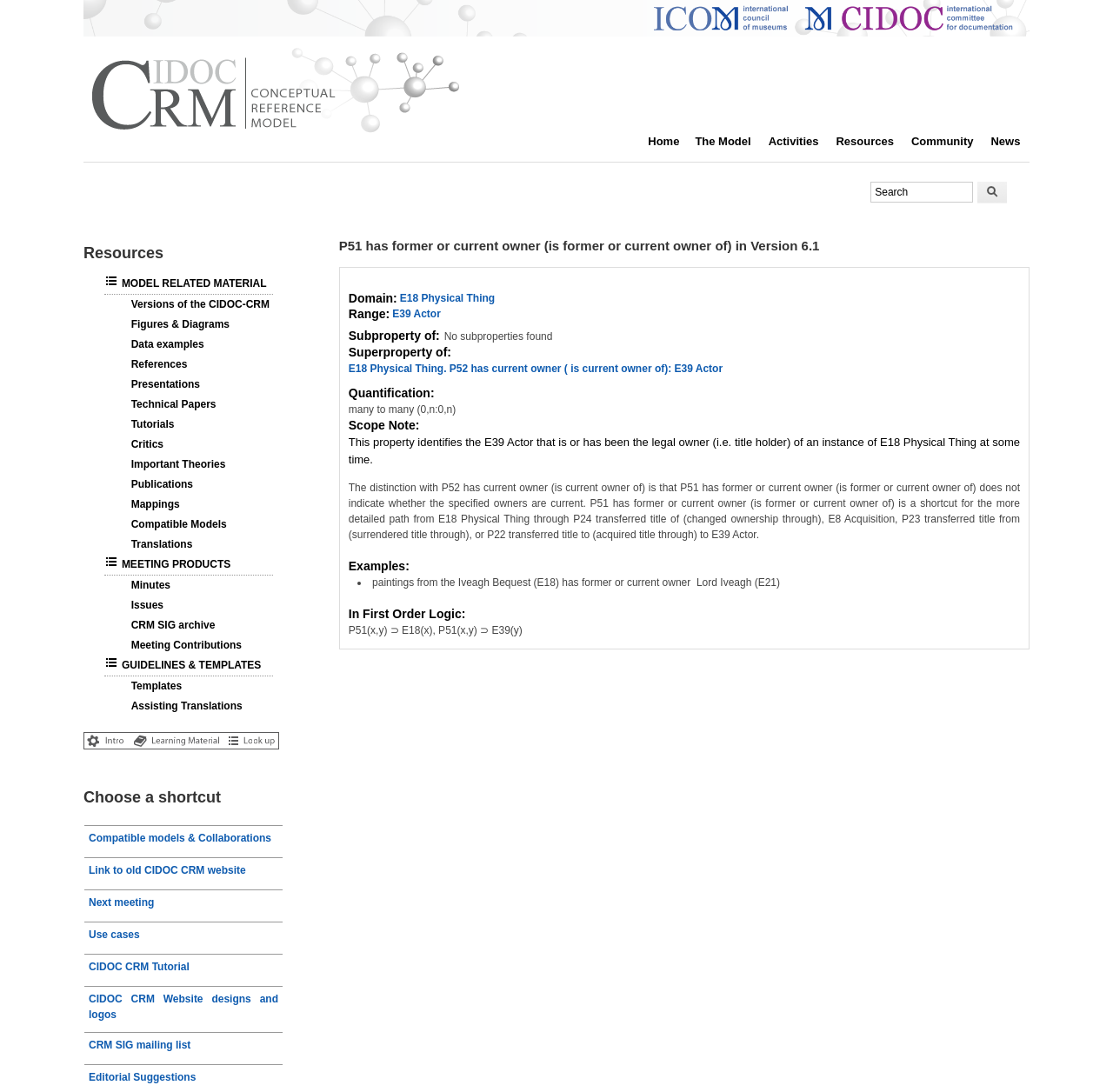Could you highlight the region that needs to be clicked to execute the instruction: "Explore CIDOC CRM Tutorial"?

[0.076, 0.873, 0.254, 0.902]